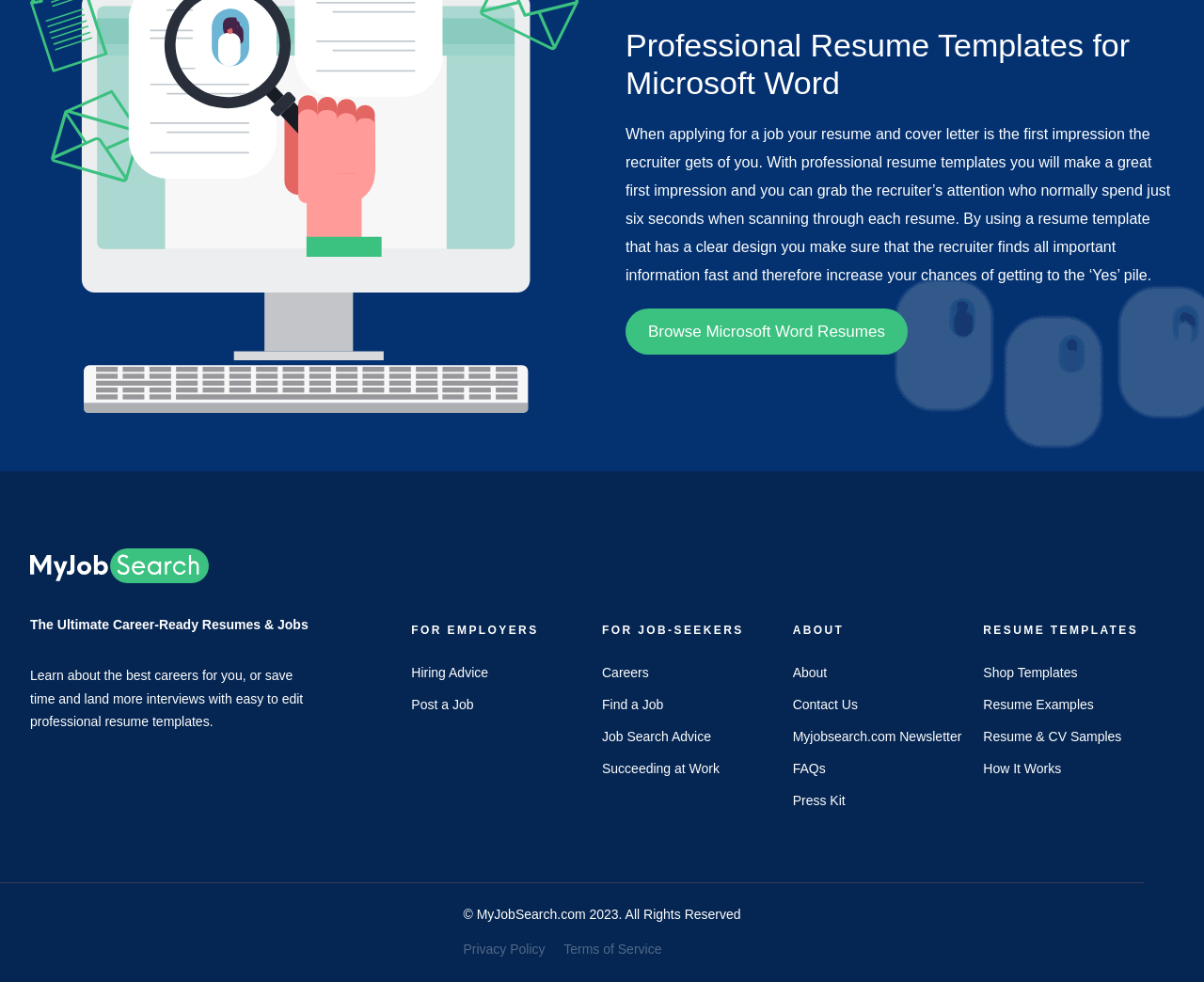What is the purpose of professional resume templates?
Look at the screenshot and provide an in-depth answer.

According to the webpage, professional resume templates help make a great first impression on recruiters, who typically spend only six seconds scanning through each resume. By using a resume template with a clear design, important information can be quickly found, increasing the chances of getting to the 'Yes' pile.